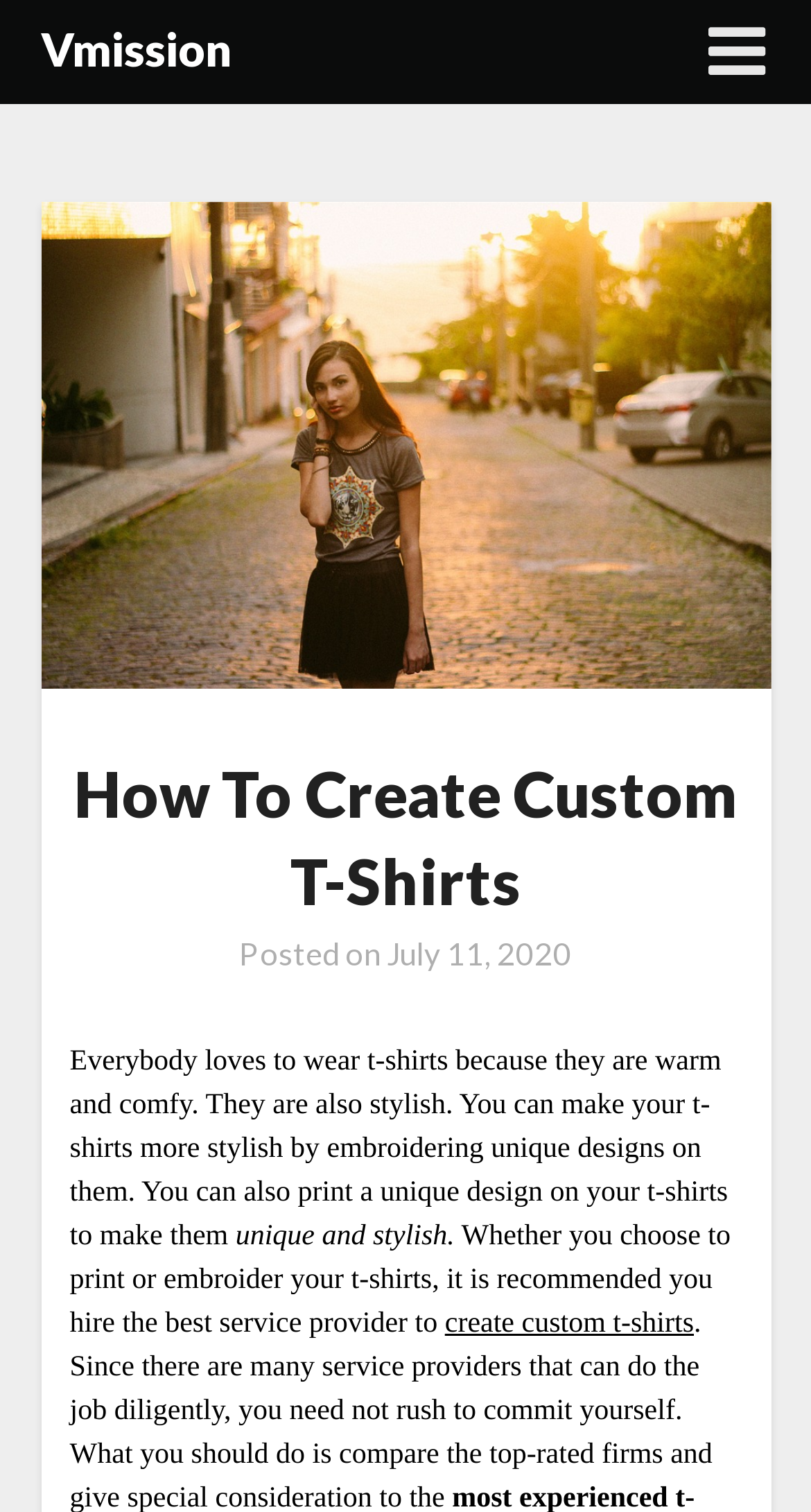What is the recommended way to make t-shirts stylish?
Look at the screenshot and provide an in-depth answer.

According to the webpage, everybody loves to wear t-shirts because they are warm and comfy, and they can be made more stylish by embroidering unique designs on them or printing a unique design on them.